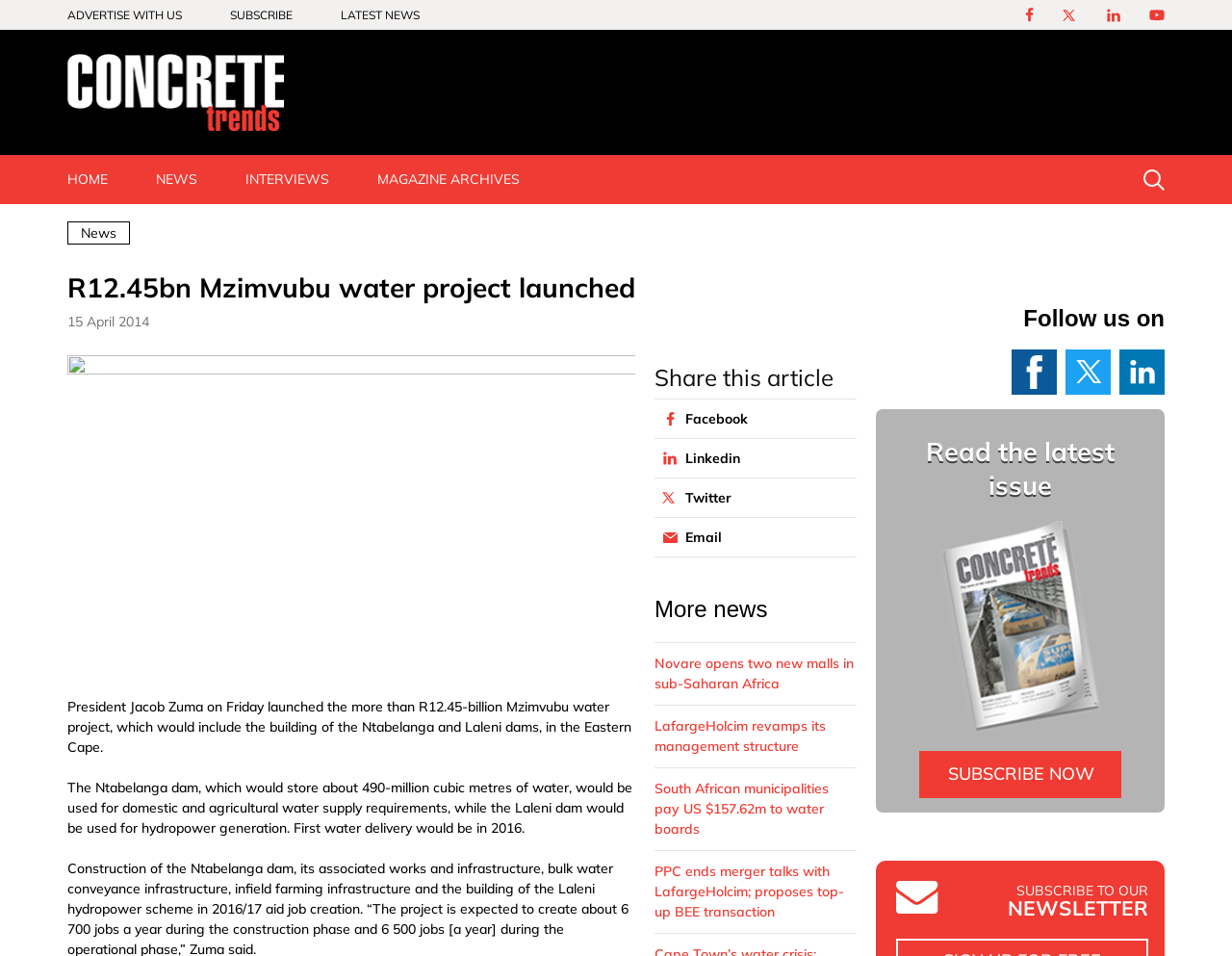In which year is the first water delivery expected?
Give a detailed explanation using the information visible in the image.

I found this answer by reading the second paragraph of the article, which states 'First water delivery would be in 2016.'.